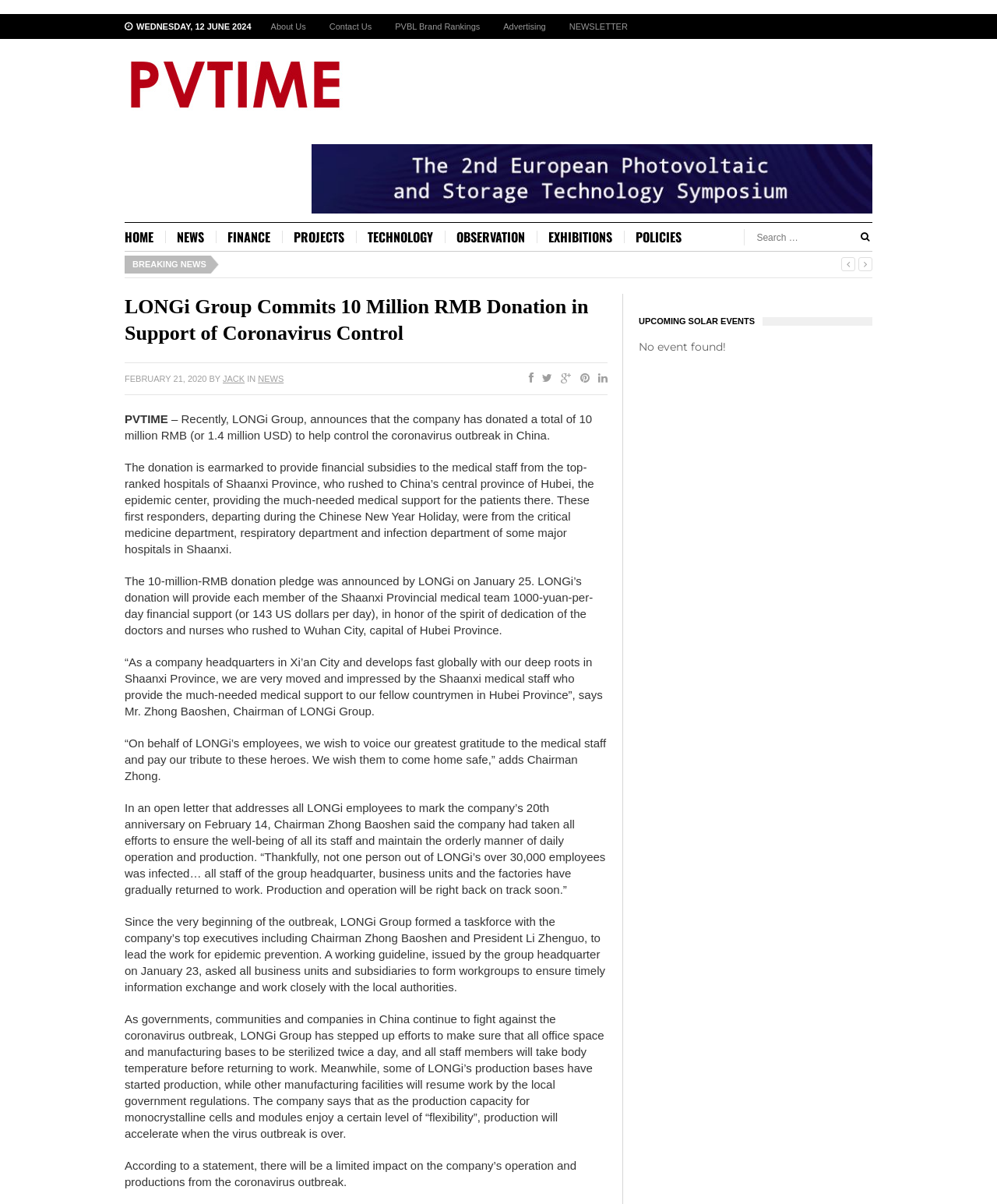What is the purpose of LONGi Group's donation?
Utilize the image to construct a detailed and well-explained answer.

The purpose of LONGi Group's donation can be inferred from the text in element [317] which states that the company has donated 10 million RMB to help control the coronavirus outbreak in China. The donation is earmarked to provide financial subsidies to medical staff from top-ranked hospitals in Shaanxi Province who rushed to Hubei Province to provide medical support.